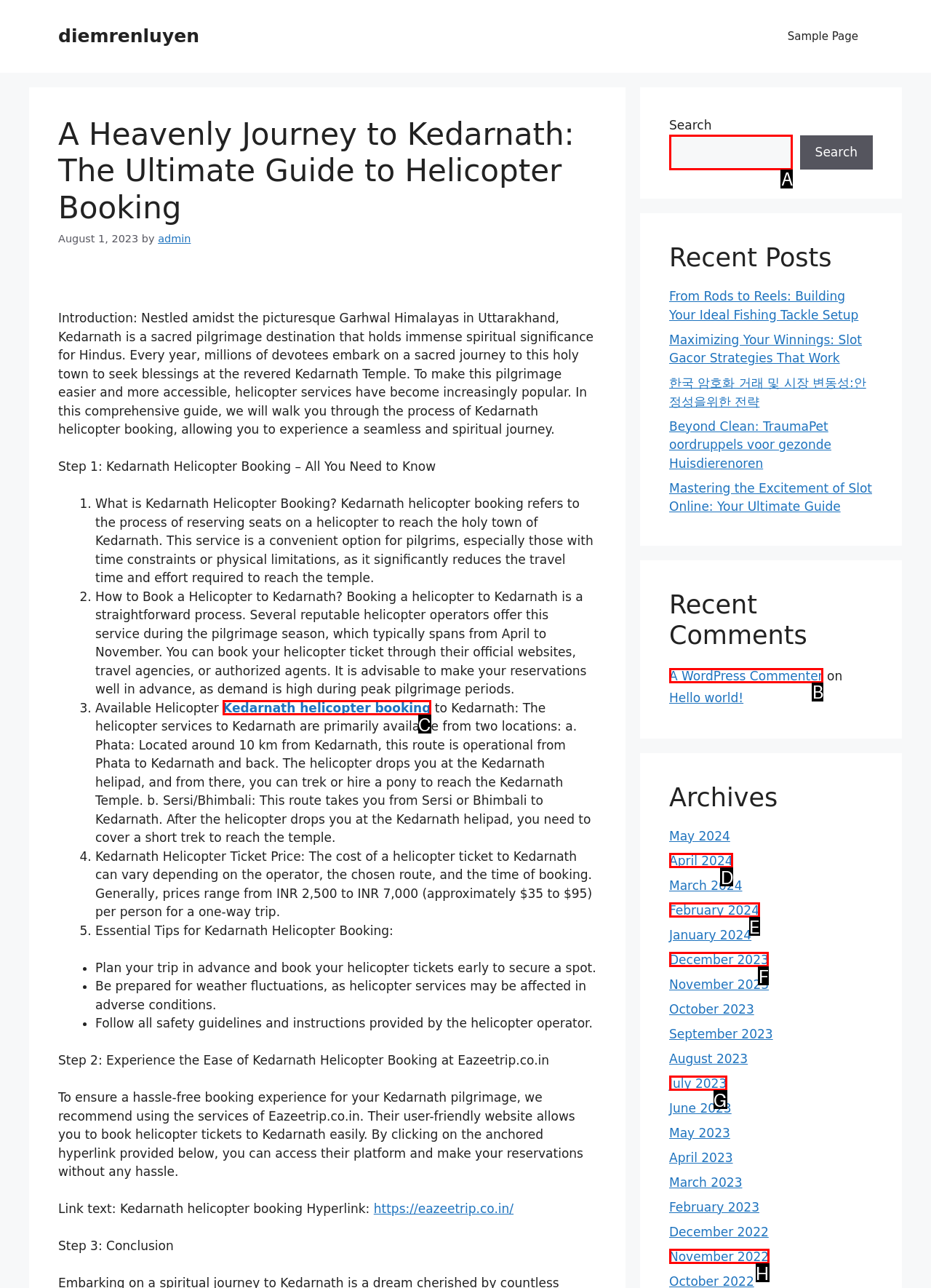Identify the bounding box that corresponds to: A WordPress Commenter
Respond with the letter of the correct option from the provided choices.

B